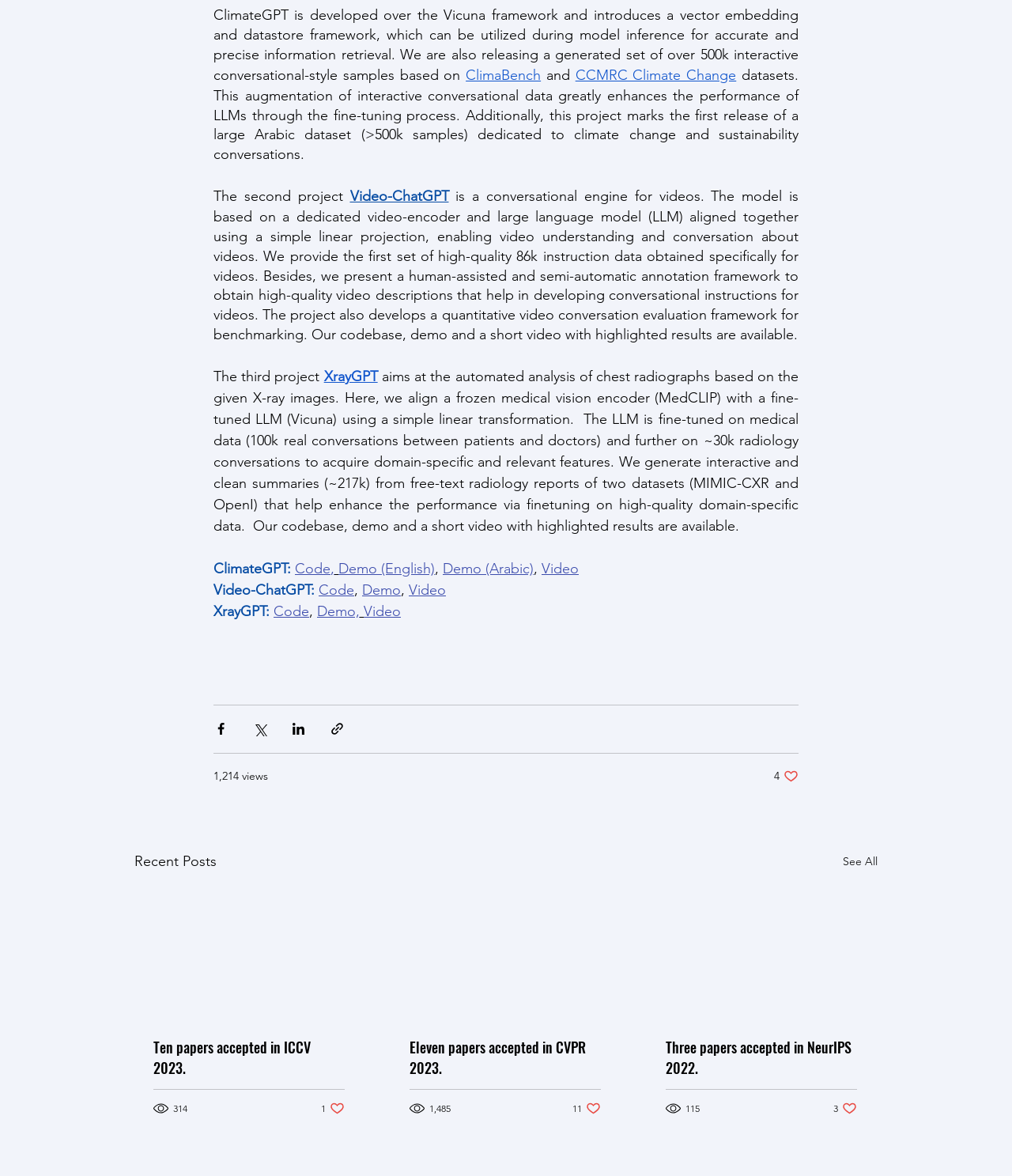What is ClimateGPT?
From the screenshot, supply a one-word or short-phrase answer.

Conversational-style samples for climate change